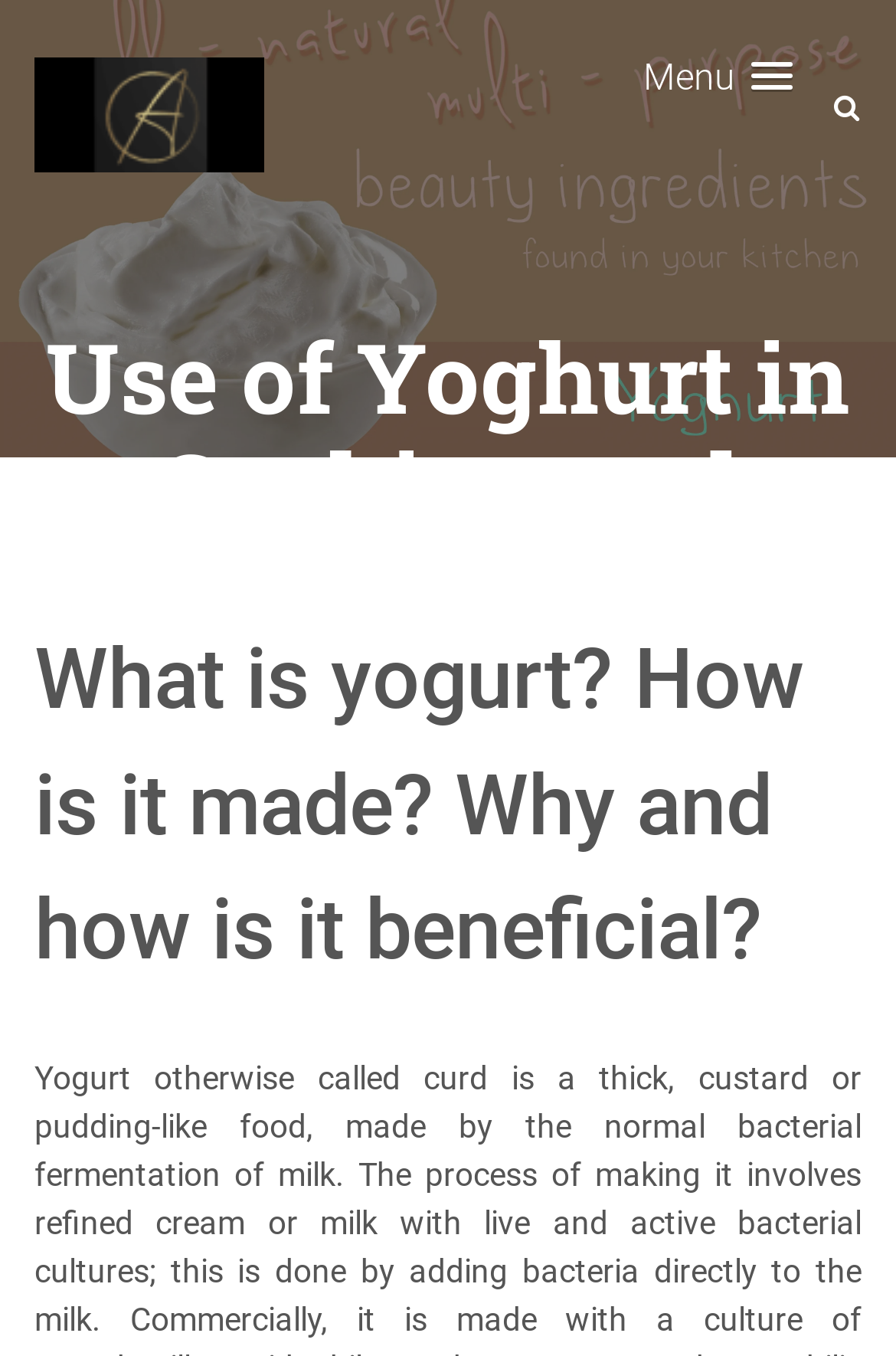Identify the bounding box for the given UI element using the description provided. Coordinates should be in the format (top-left x, top-left y, bottom-right x, bottom-right y) and must be between 0 and 1. Here is the description: Menu

[0.692, 0.029, 0.91, 0.085]